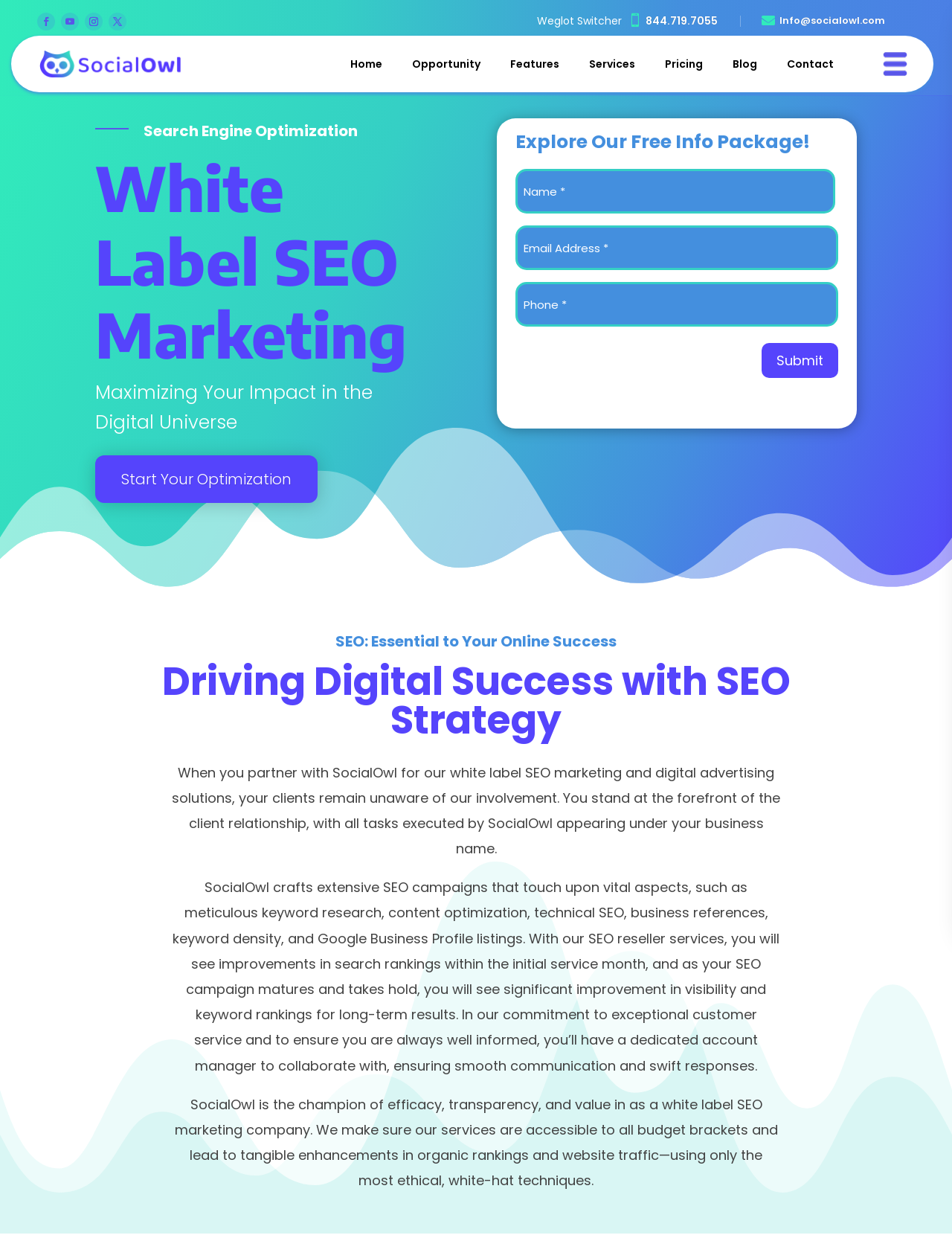Describe all the key features of the webpage in detail.

This webpage is about SocialOwl, a white label SEO marketing company. At the top, there are four social media links and a Weglot Switcher link. Below them, there is a table with a phone number and an email address. 

On the left side, there is a navigation menu with links to Home, Opportunity, Features, Services, Pricing, Blog, and Contact. 

The main content area is divided into several sections. The first section has a heading "White Label SEO Marketing" and a subheading "Maximizing Your Impact in the Digital Universe". There is a call-to-action button "Start Your Optimization" below the heading. 

The next section has a heading "Explore Our Free Info Package!" and a form with fields for name, email address, and phone number. There is a submit button at the bottom of the form. 

Below the form, there is a section with a heading "SEO: Essential to Your Online Success" and a subheading "Driving Digital Success with SEO Strategy". This section has a long paragraph describing SocialOwl's SEO services and their benefits. 

The final section has another long paragraph describing SocialOwl's commitment to efficacy, transparency, and value as a white label SEO marketing company.